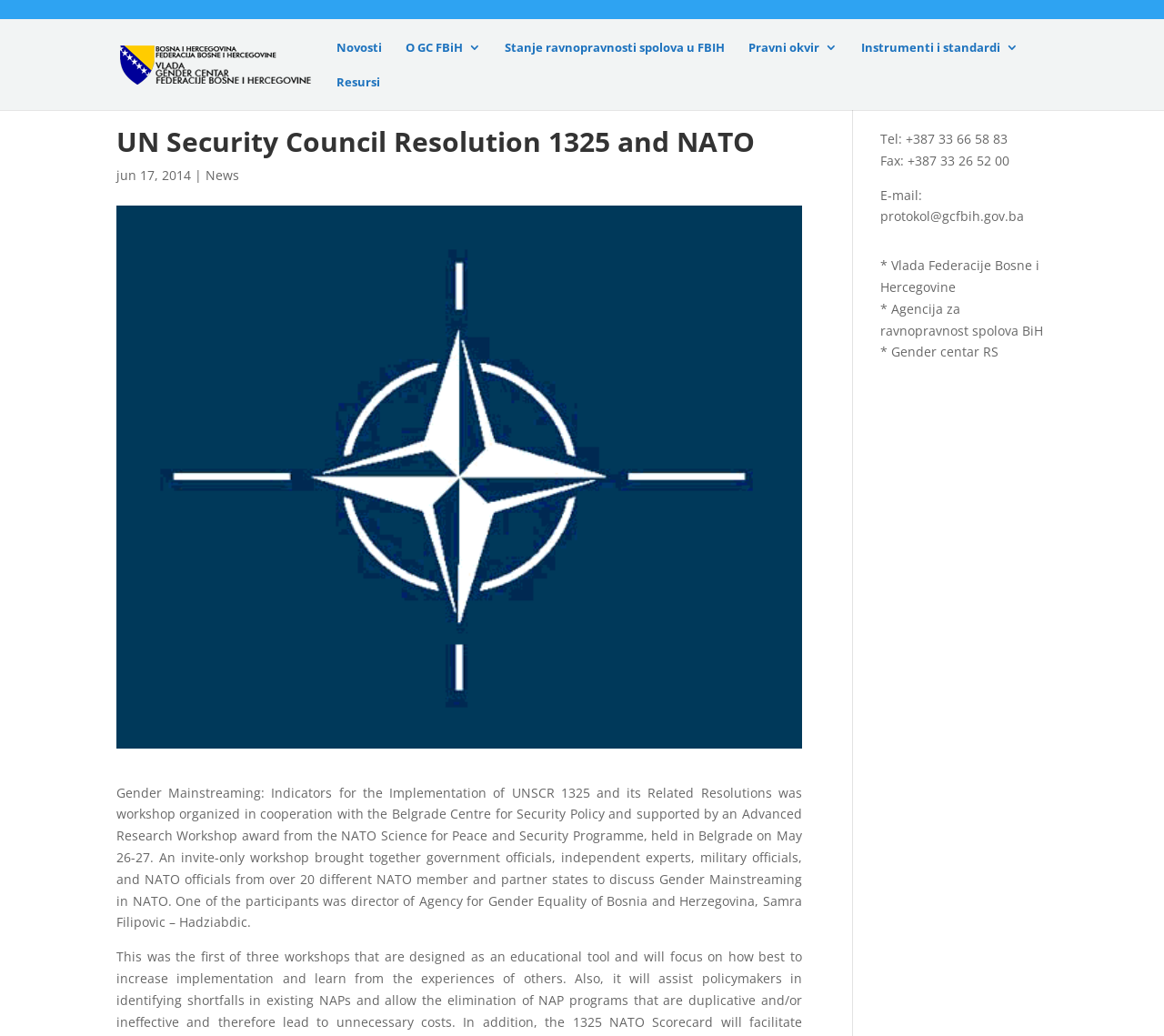Explain the webpage in detail, including its primary components.

This webpage is about UN Security Council Resolution 1325 and NATO, with a focus on gender mainstreaming. At the top left, there is a logo image with the text "Moja stranica" (My Page) next to it, which is also a link. Below this, there are several links to different sections, including "Novosti" (News), "O GC FBiH" (About GC FBiH), "Stanje ravnopravnosti spolova u FBIH" (Gender Equality in FBiH), and others.

The main content of the page is a heading that reads "UN Security Council Resolution 1325 and NATO", followed by a date "jun 17, 2014" and a link to "News". Below this, there is a long paragraph of text that describes a workshop on gender mainstreaming organized in cooperation with the Belgrade Centre for Security Policy and supported by NATO. The workshop brought together government officials, experts, and NATO officials from over 20 countries to discuss gender mainstreaming in NATO.

At the bottom right of the page, there is a section with contact information, including phone numbers, fax, and email. Below this, there are links to several related organizations, including the Government of the Federation of Bosnia and Herzegovina, the Agency for Gender Equality of Bosnia and Herzegovina, and the Gender Center of Republika Srpska.